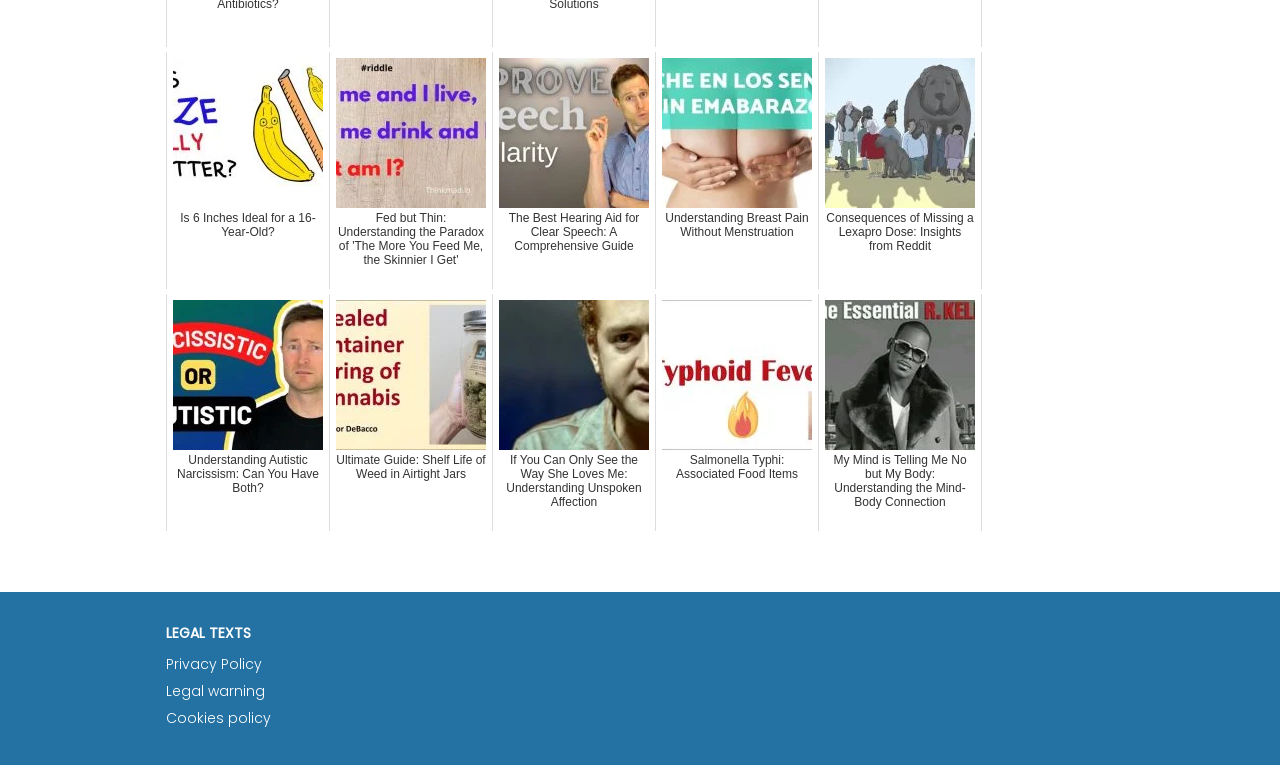Find the bounding box coordinates of the element you need to click on to perform this action: 'Learn about the best hearing aid for clear speech'. The coordinates should be represented by four float values between 0 and 1, in the format [left, top, right, bottom].

[0.384, 0.068, 0.512, 0.377]